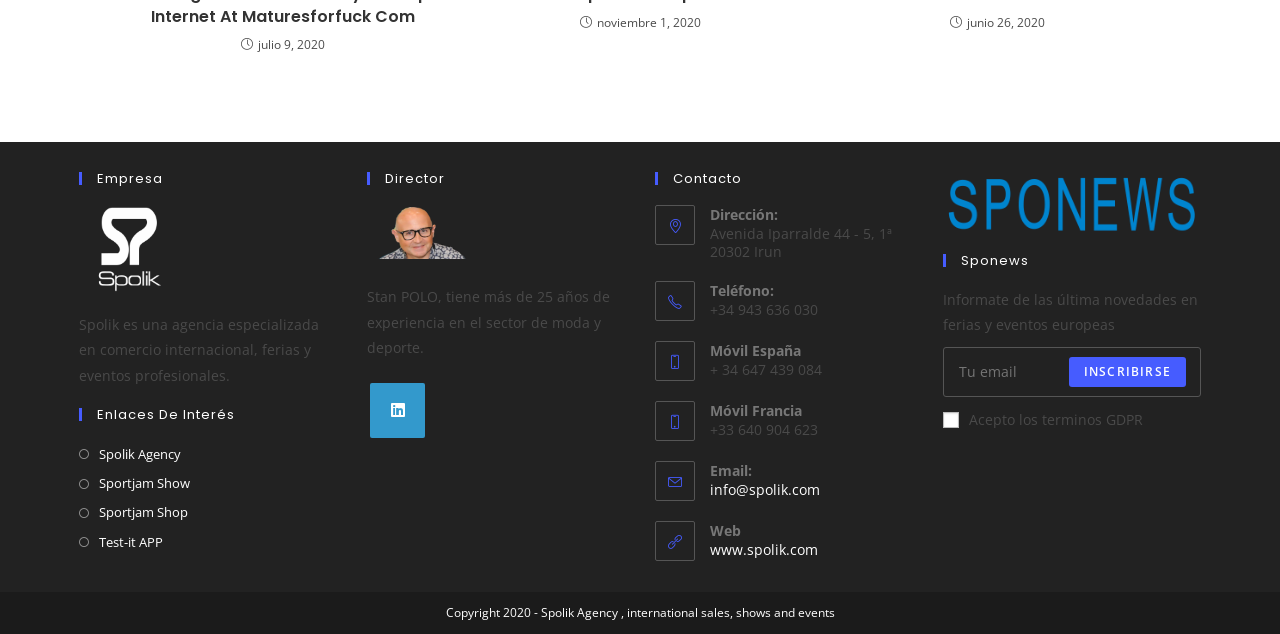From the element description info@spolik.com, predict the bounding box coordinates of the UI element. The coordinates must be specified in the format (top-left x, top-left y, bottom-right x, bottom-right y) and should be within the 0 to 1 range.

[0.555, 0.757, 0.641, 0.787]